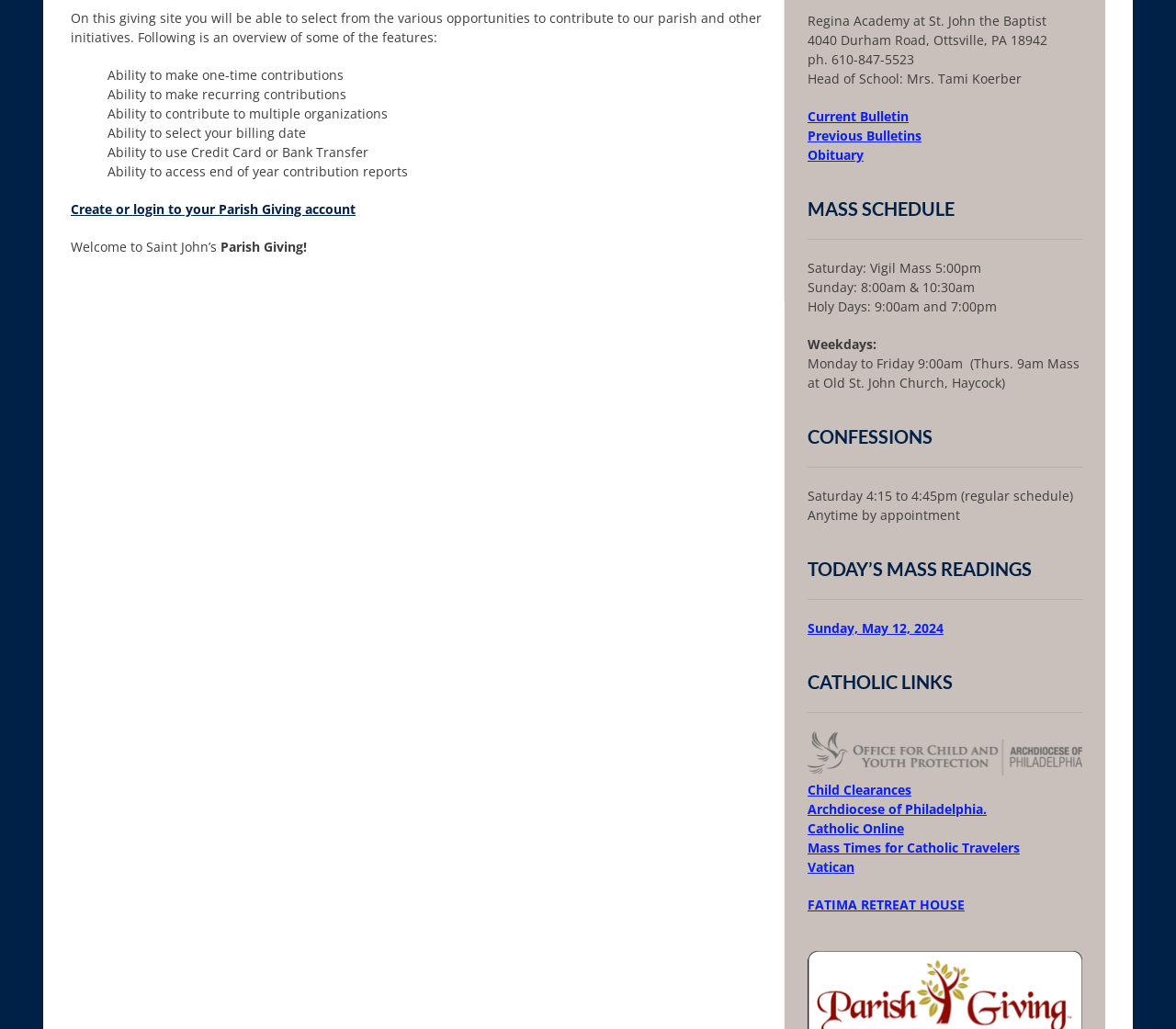Using the webpage screenshot and the element description Sunday, May 12, 2024, determine the bounding box coordinates. Specify the coordinates in the format (top-left x, top-left y, bottom-right x, bottom-right y) with values ranging from 0 to 1.

[0.687, 0.602, 0.802, 0.619]